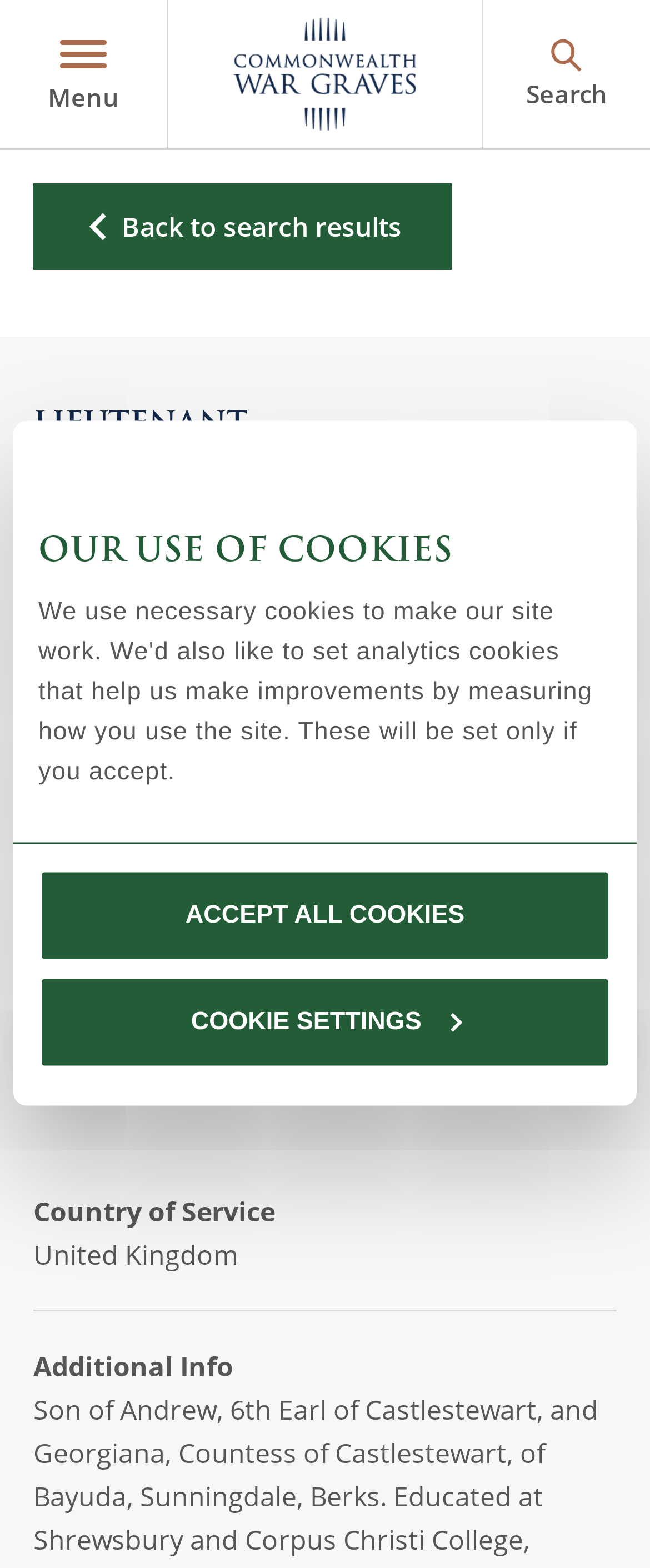Identify the bounding box for the UI element described as: "FedTech Magazine". The coordinates should be four float numbers between 0 and 1, i.e., [left, top, right, bottom].

None